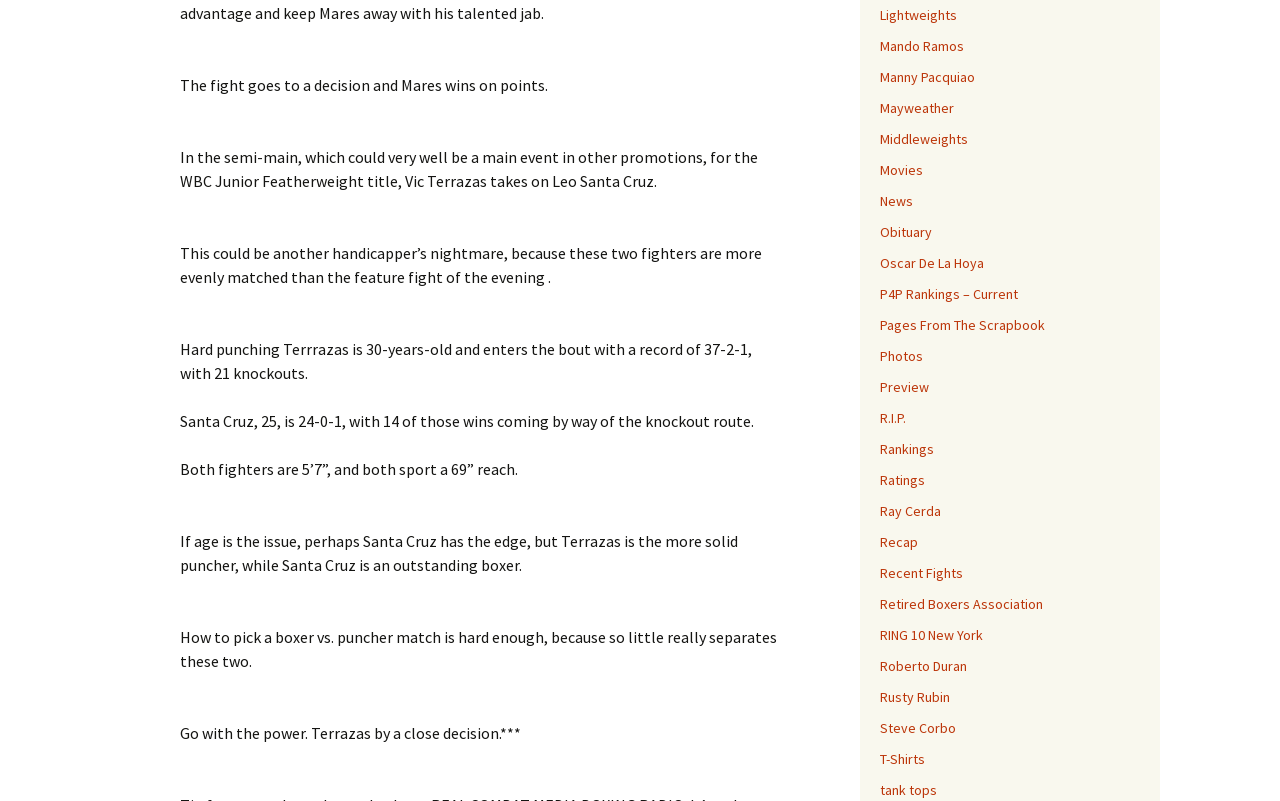Could you determine the bounding box coordinates of the clickable element to complete the instruction: "Click on Rankings"? Provide the coordinates as four float numbers between 0 and 1, i.e., [left, top, right, bottom].

[0.688, 0.549, 0.73, 0.572]